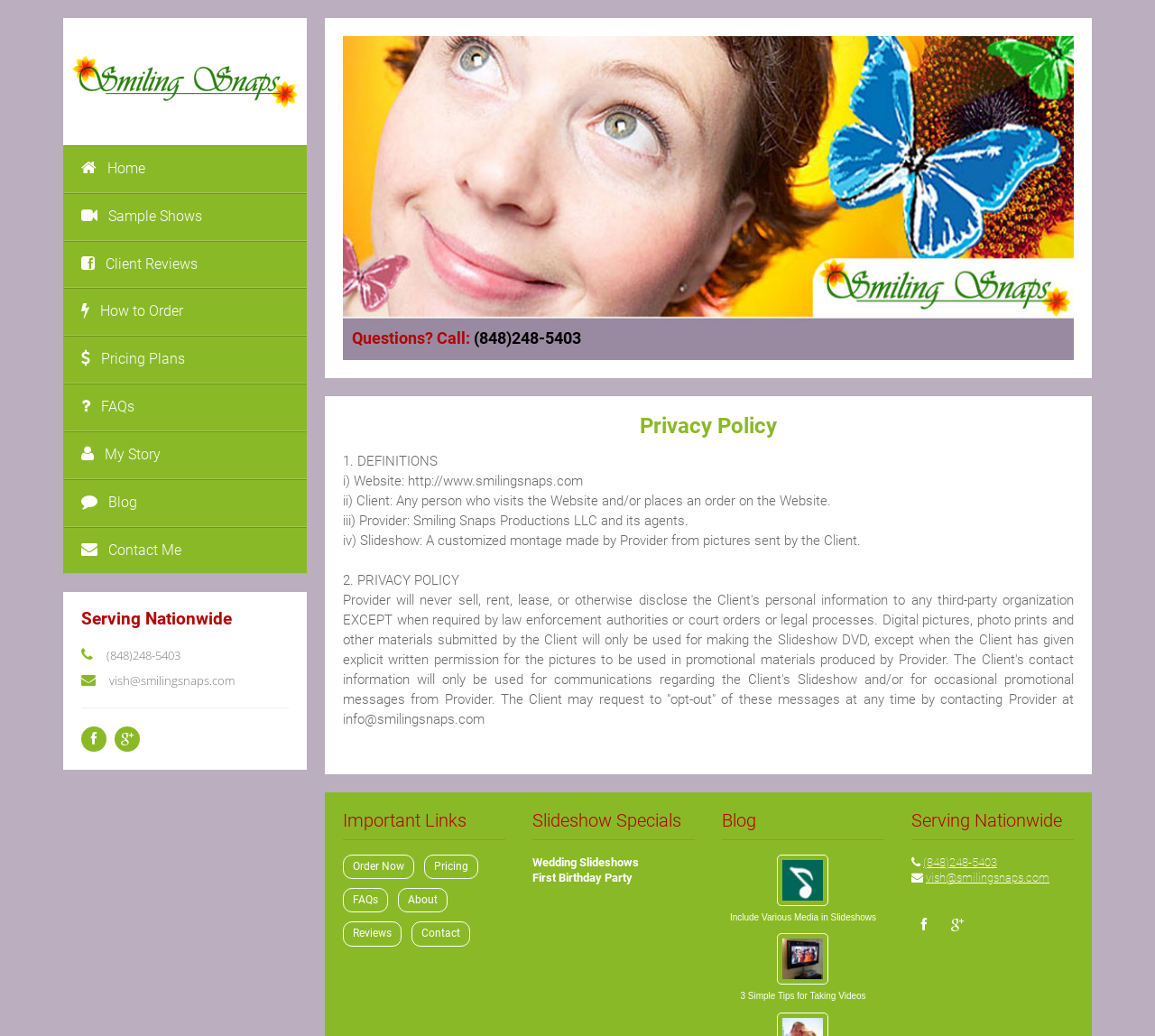Please specify the bounding box coordinates for the clickable region that will help you carry out the instruction: "Call (848)248-5403".

[0.41, 0.317, 0.503, 0.335]